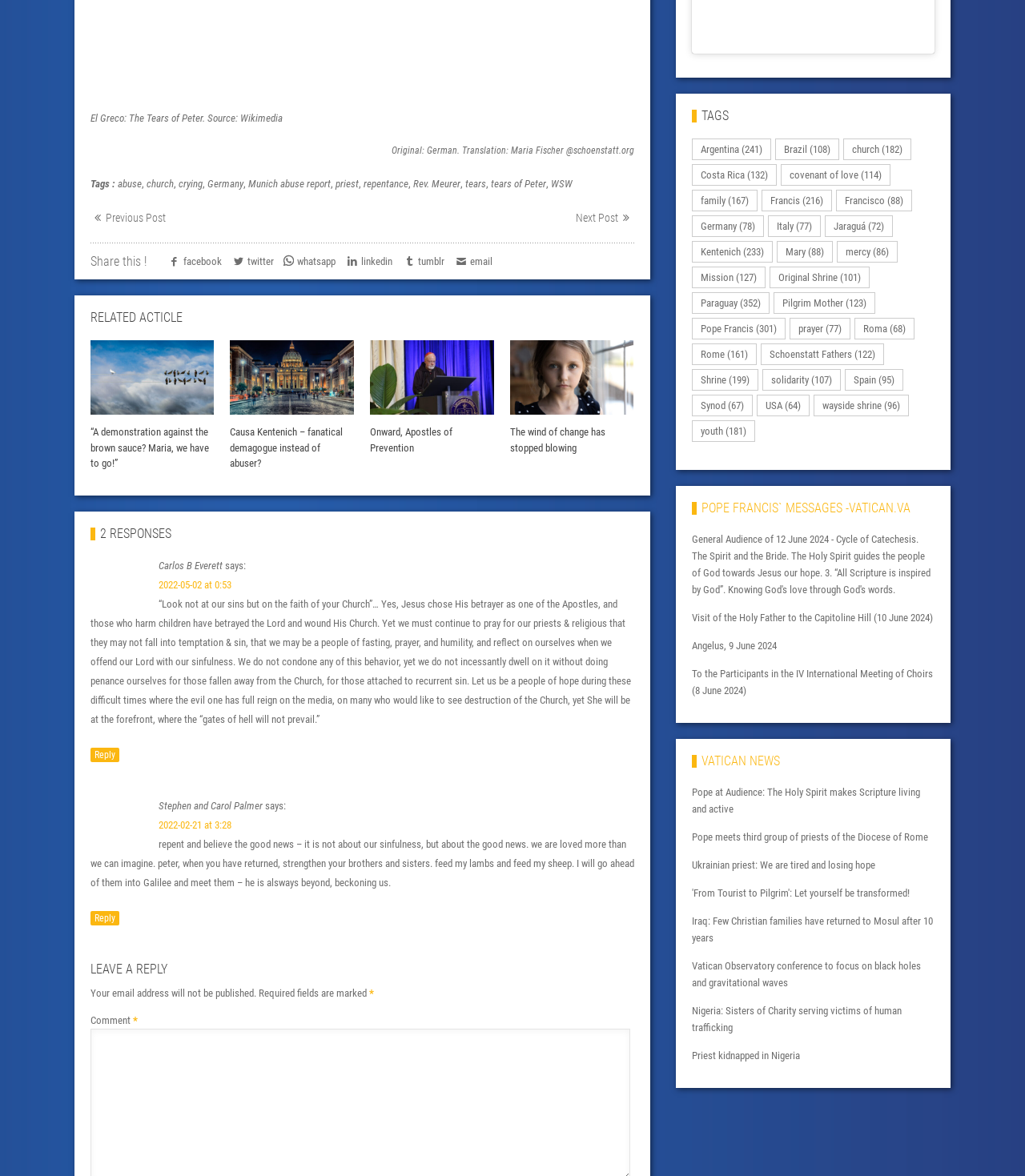Use a single word or phrase to answer the question:
What is the title of the artwork?

The Tears of Peter